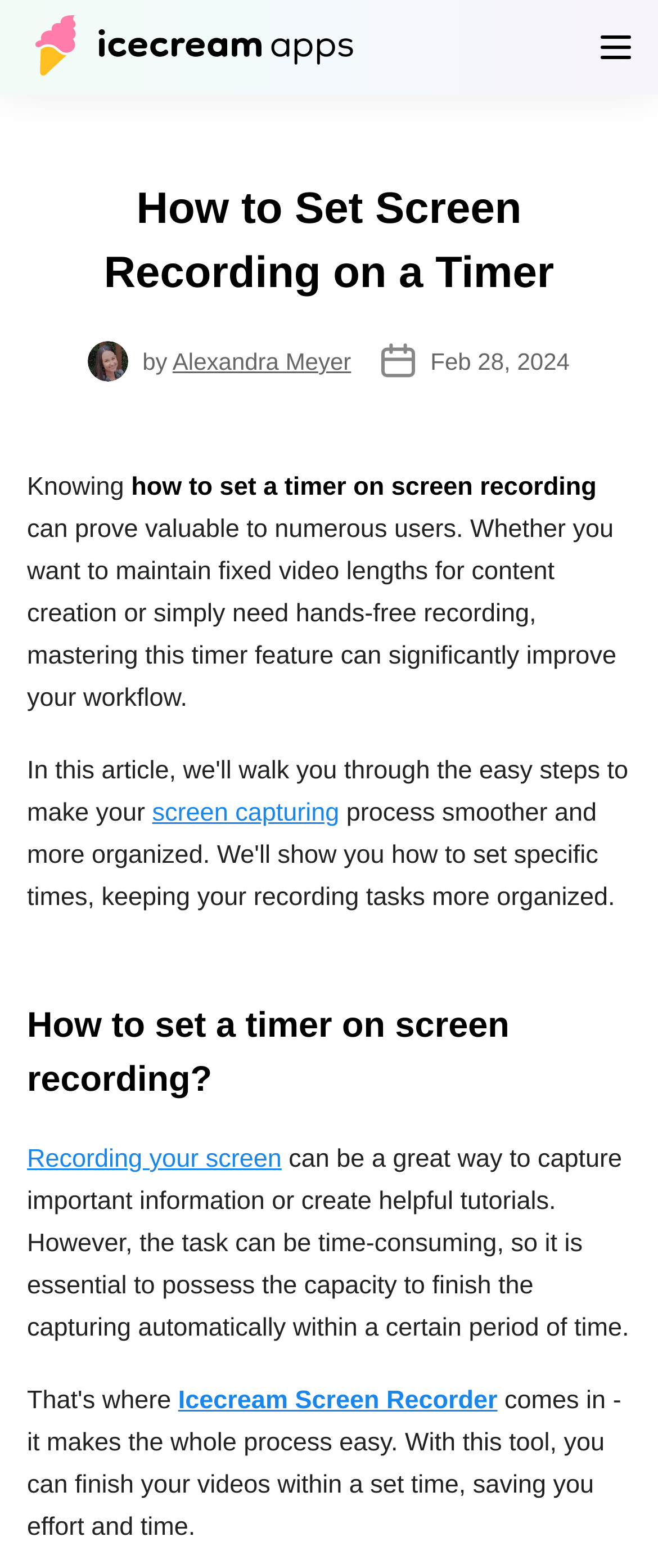Respond to the question below with a single word or phrase:
What is the benefit of mastering the timer feature?

Improve workflow